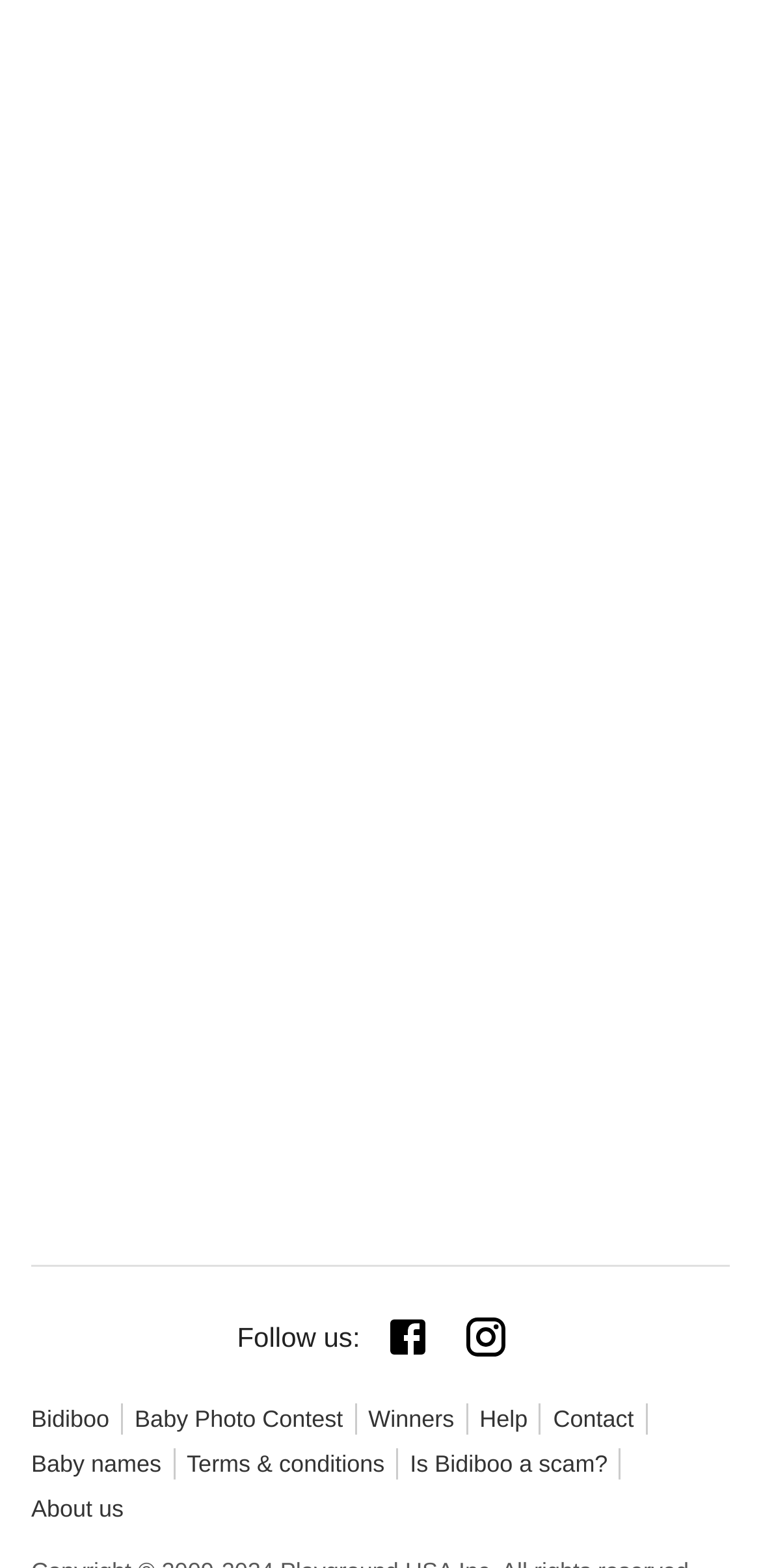Analyze the image and provide a detailed answer to the question: How many columns of Matei links are there?

By analyzing the bounding box coordinates of the Matei links, I found that they are arranged in three columns.